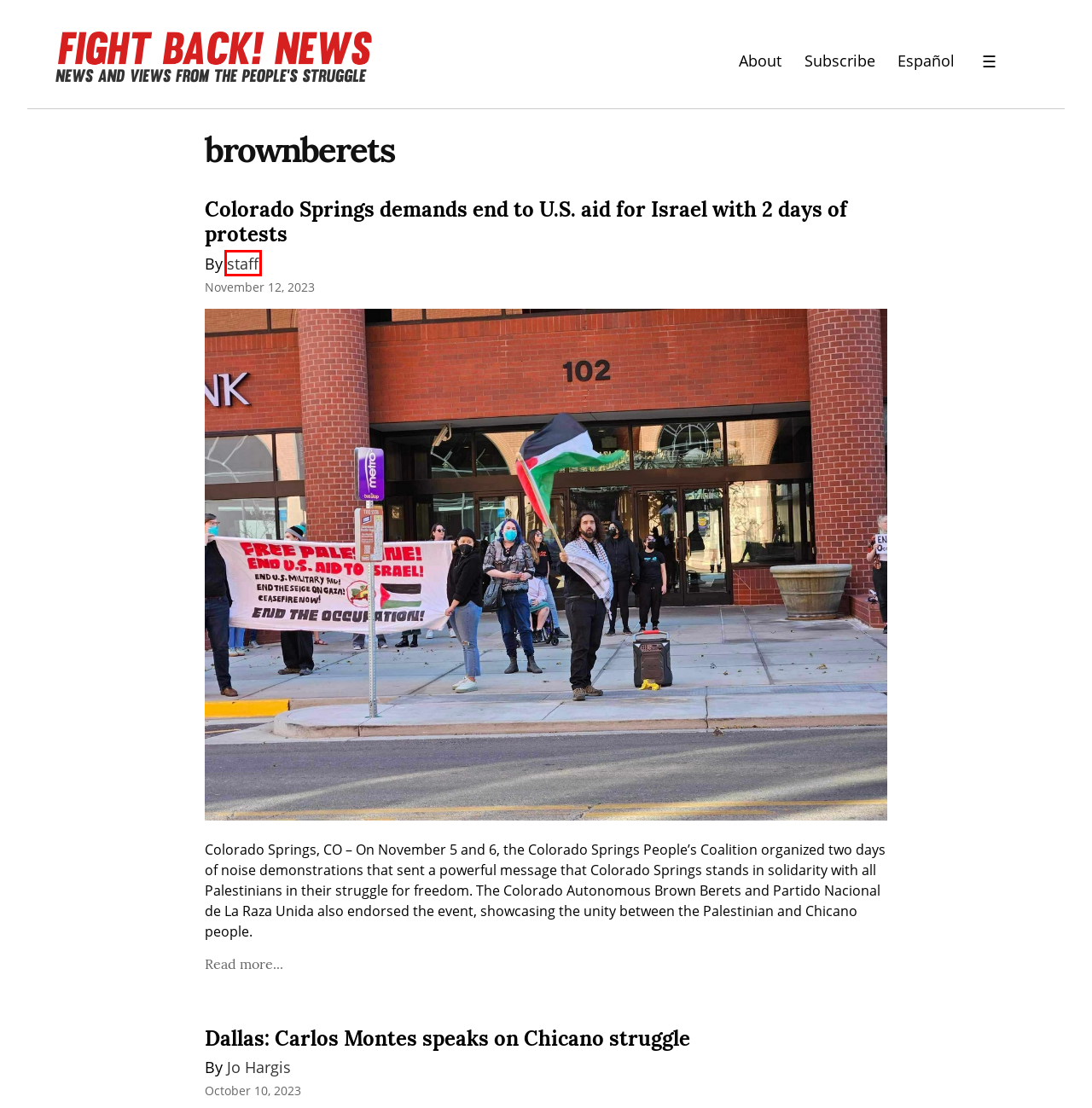Look at the screenshot of the webpage and find the element within the red bounding box. Choose the webpage description that best fits the new webpage that will appear after clicking the element. Here are the candidates:
A. Dallas: Carlos Montes speaks on Chicano struggle — Fight Back! News
B. Colorado Springs demands end to U.S. aid for Israel with 2 days of protests — Fight Back! News
C. Subscribe — Fight Back! News
D. staff — Fight Back! News
E. Carlos Montes — Fight Back! News
F. About — Fight Back! News
G. Jo Hargis — Fight Back! News
H. Chicano activist Carlos Montes’ collection donated to LA’s Cal State University — Fight Back! News

D